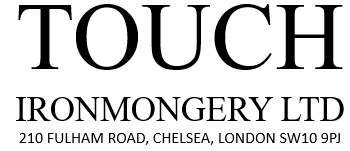Respond to the question with just a single word or phrase: 
What is the address of the company?

210 Fulham Road, Chelsea, London SW10 9PJ